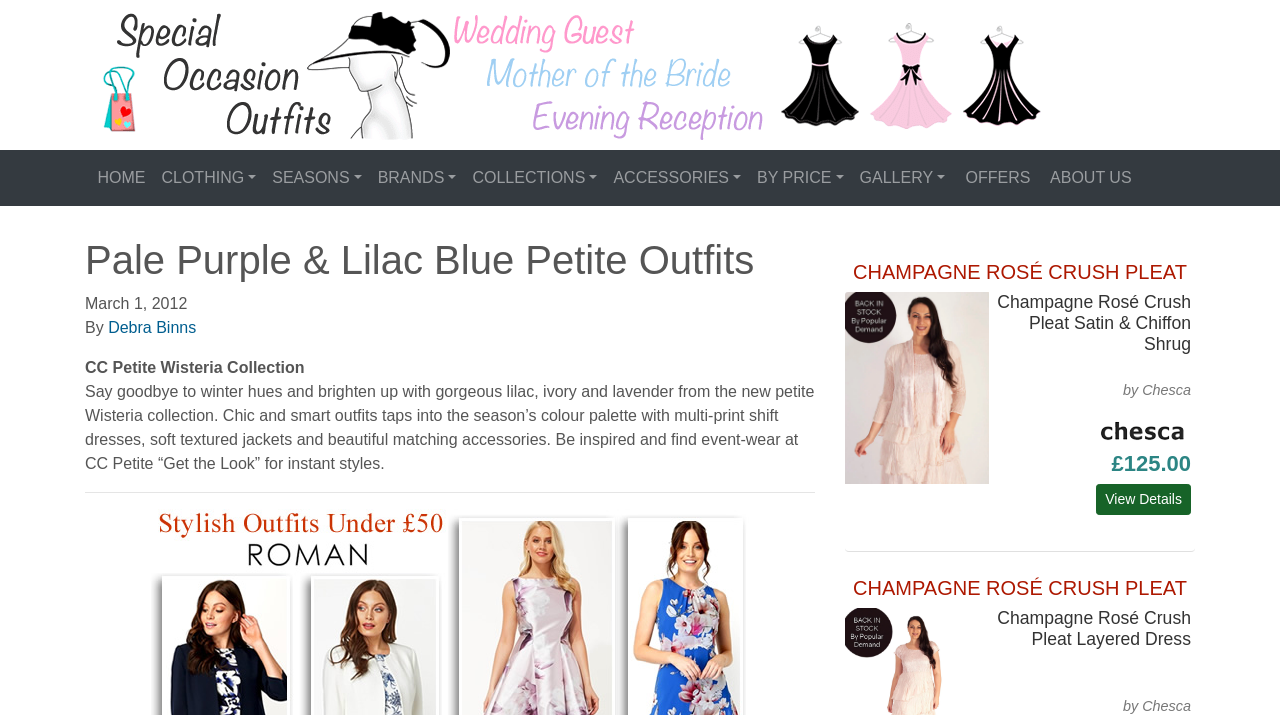Determine the bounding box for the UI element as described: "ABOUT US". The coordinates should be represented as four float numbers between 0 and 1, formatted as [left, top, right, bottom].

[0.811, 0.221, 0.89, 0.277]